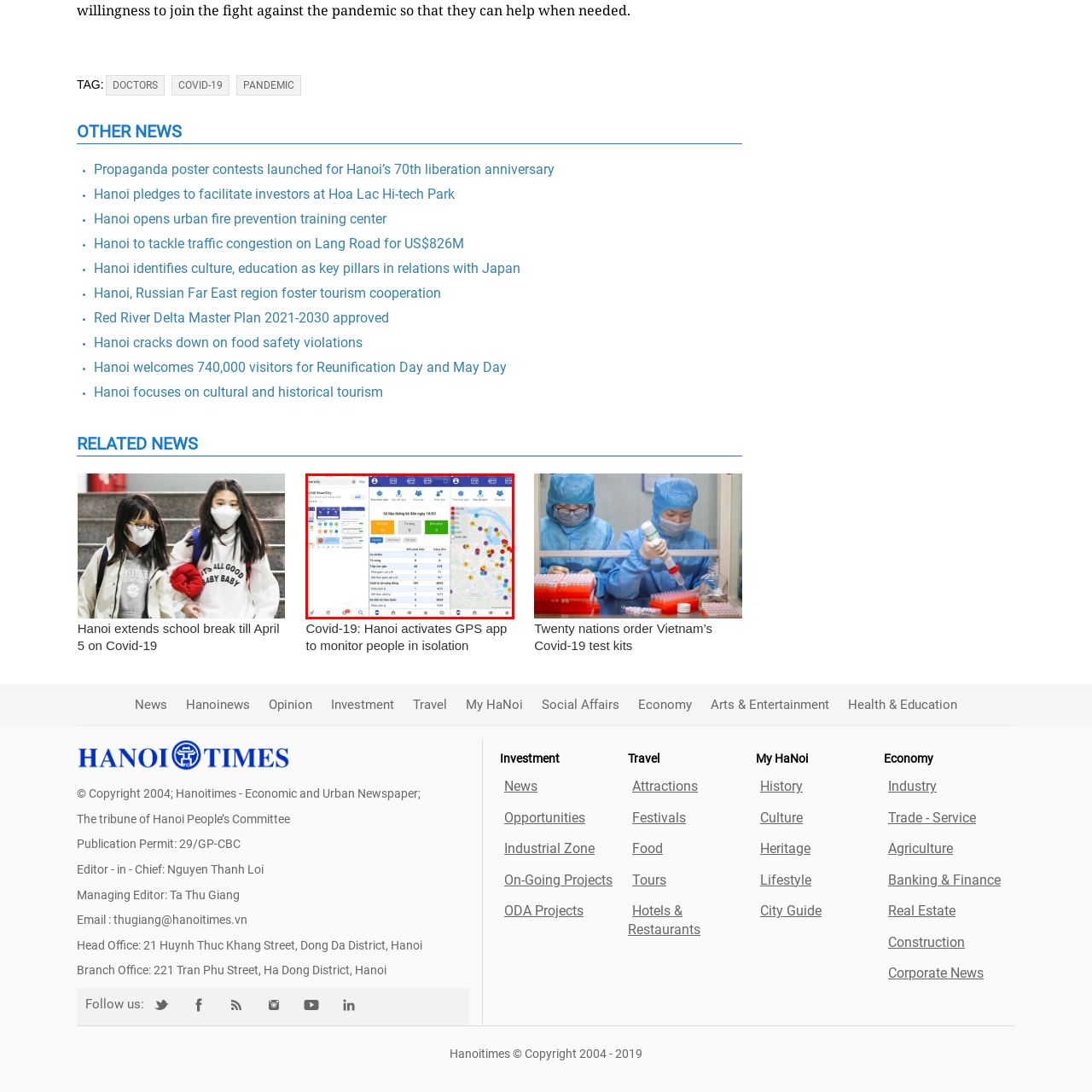Focus on the section marked by the red bounding box and reply with a single word or phrase: What does the interactive map on the right represent?

COVID-19 outbreak zones